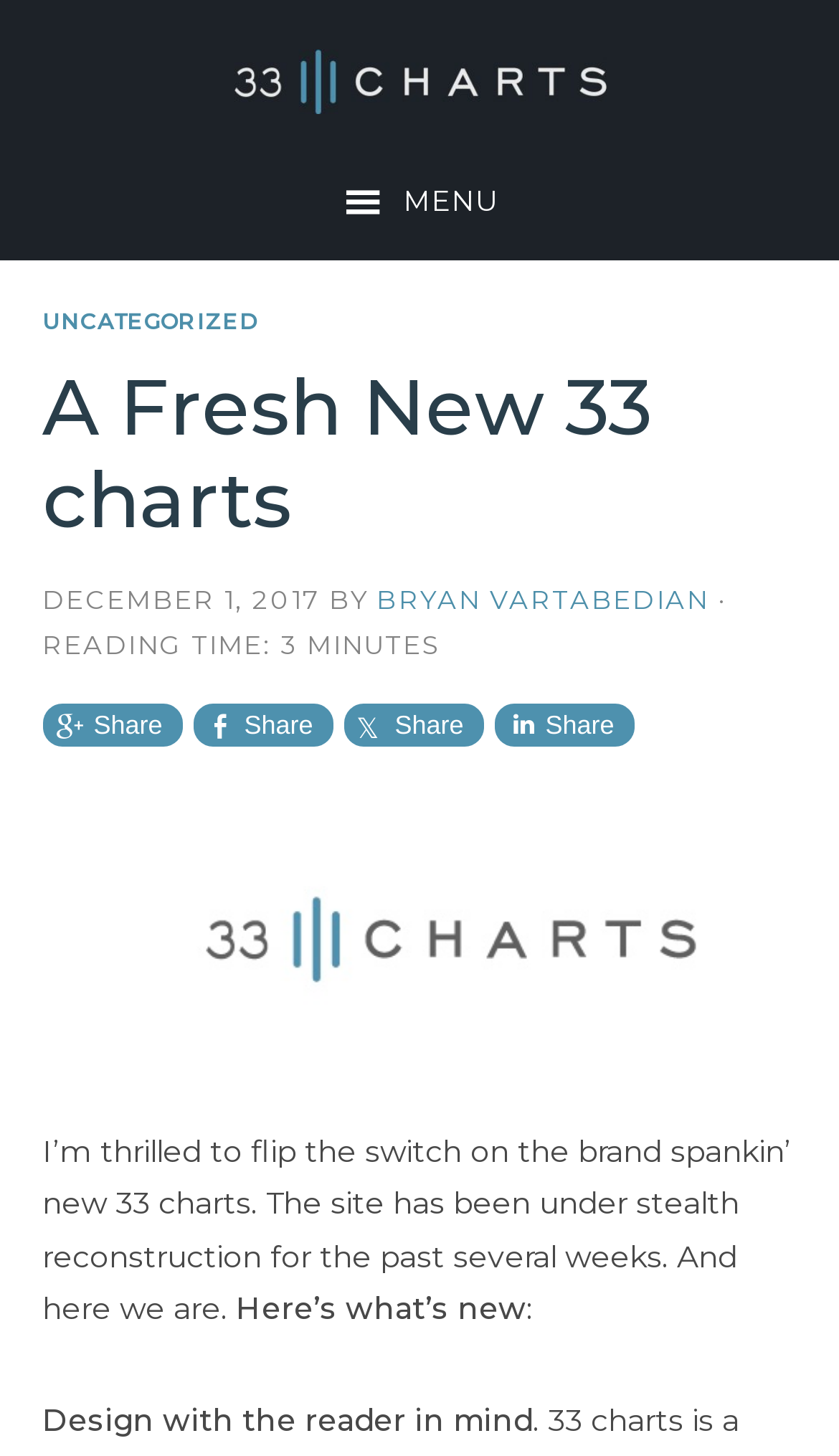Please provide the bounding box coordinates for the UI element as described: "33 Charts". The coordinates must be four floats between 0 and 1, represented as [left, top, right, bottom].

[0.278, 0.03, 0.722, 0.083]